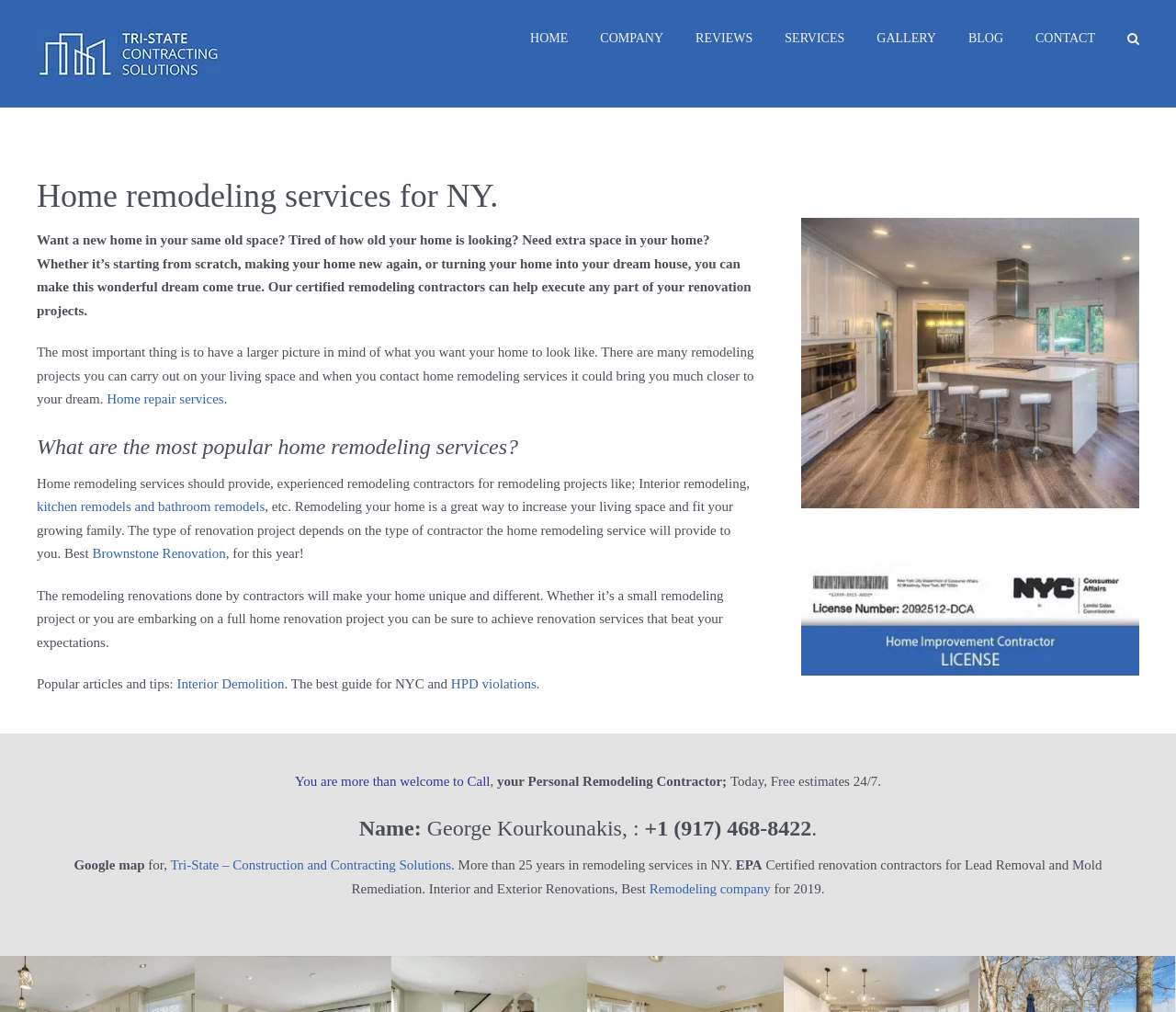Determine the bounding box coordinates for the clickable element to execute this instruction: "Contact the remodeling contractor". Provide the coordinates as four float numbers between 0 and 1, i.e., [left, top, right, bottom].

[0.251, 0.764, 0.417, 0.779]